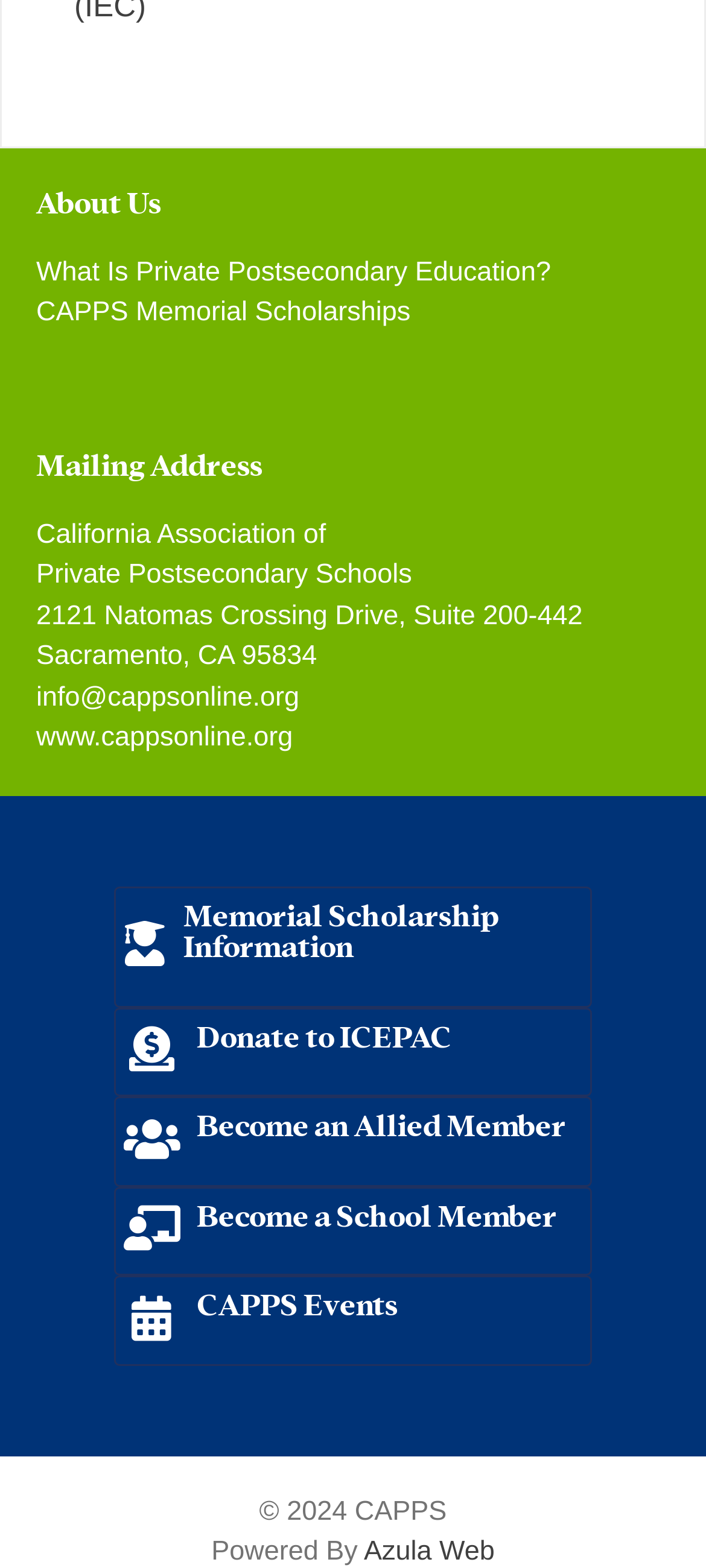Identify the bounding box of the UI element described as follows: "What Is Private Postsecondary Education?". Provide the coordinates as four float numbers in the range of 0 to 1 [left, top, right, bottom].

[0.051, 0.163, 0.78, 0.183]